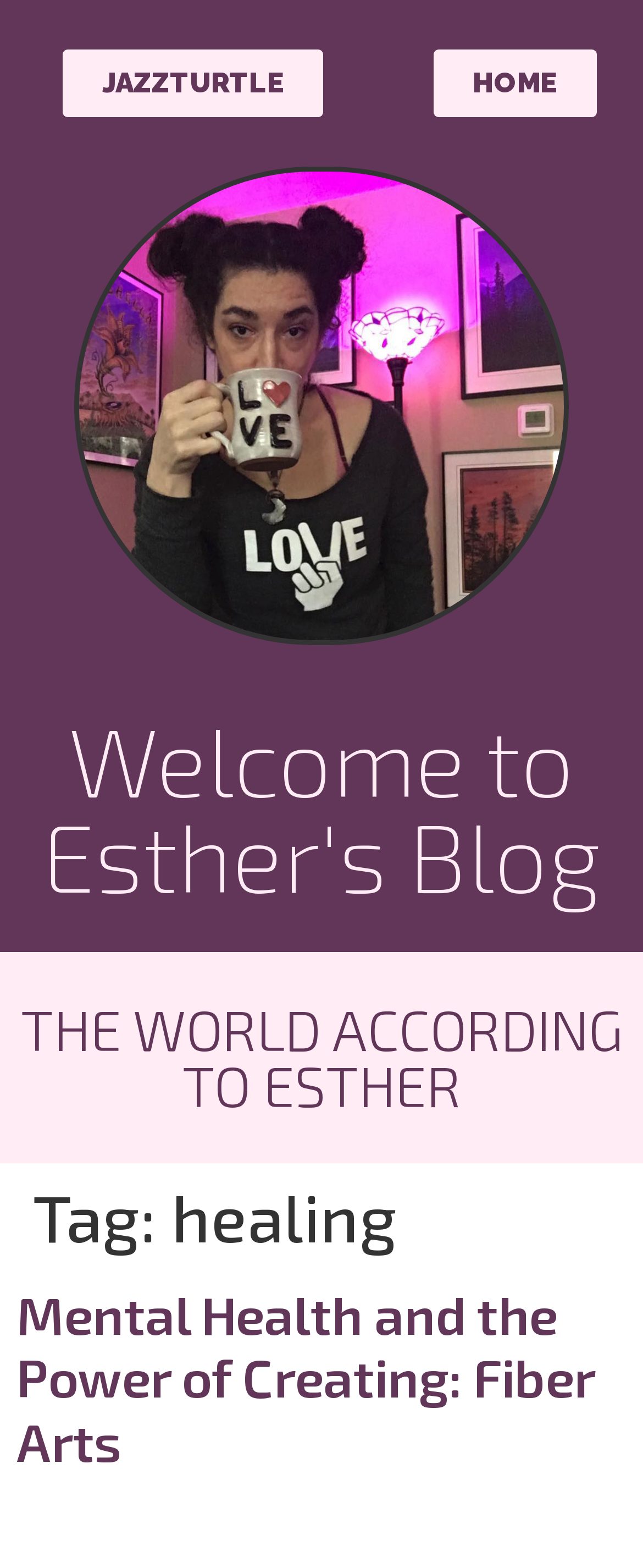Describe all significant elements and features of the webpage.

The webpage is a blog titled "healing – Esther's Blog". At the top, there are two links, "JAZZTURTLE" and "HOME", positioned side by side, with "JAZZTURTLE" on the left and "HOME" on the right. 

Below the links, there is a heading that reads "Welcome to Esther's Blog", which spans the entire width of the page. 

Further down, there is another heading that reads "THE WORLD ACCORDING TO ESTHER", also spanning the entire width of the page. 

Underneath this heading, there is a section with three headings. The first heading reads "Tag: healing". Below it, there is a heading that reads "Mental Health and the Power of Creating: Fiber Arts", which is accompanied by a link with the same title. This link is positioned to the right of the heading.